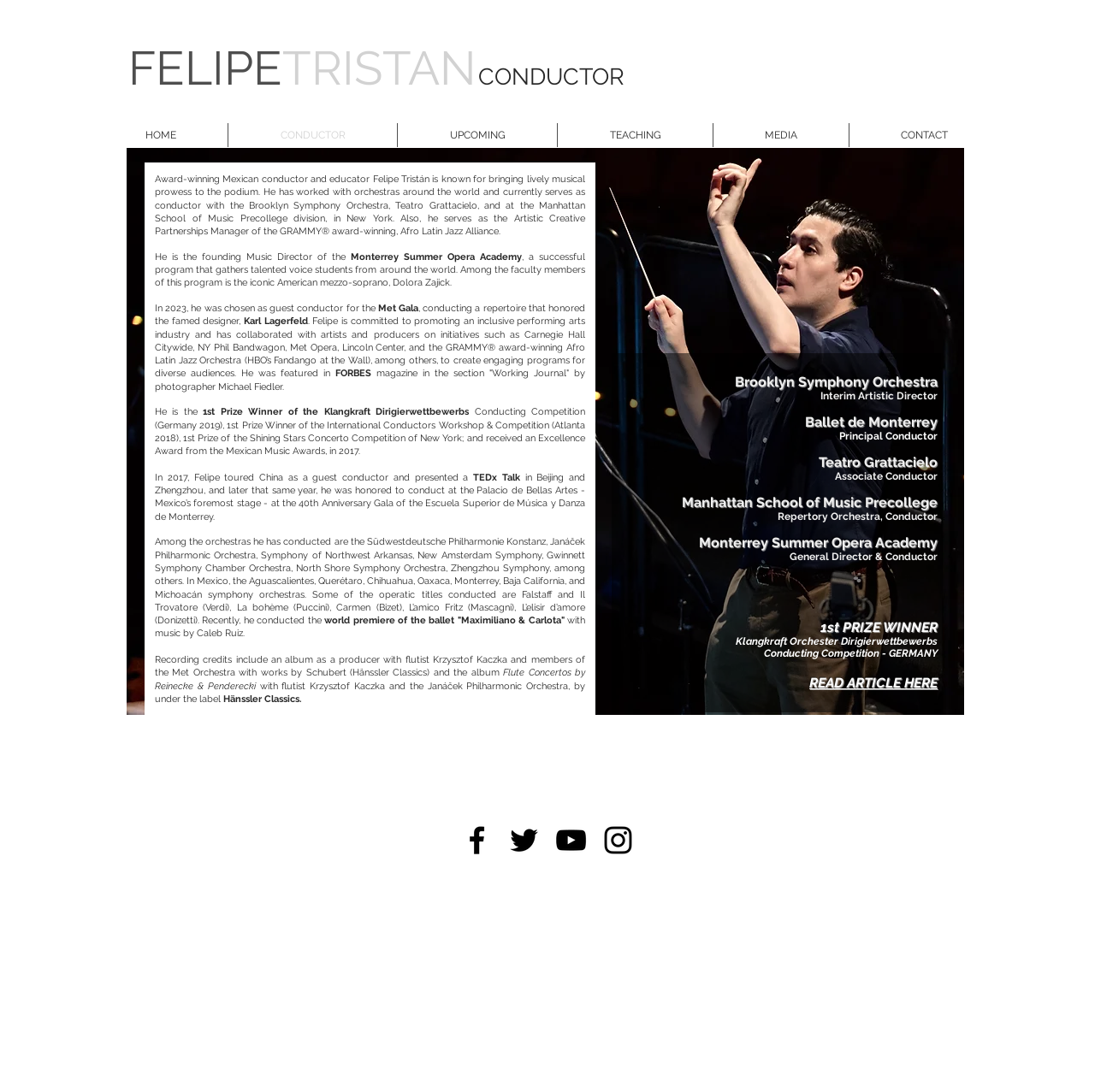Identify the bounding box coordinates of the clickable region necessary to fulfill the following instruction: "Click the TEACHING link". The bounding box coordinates should be four float numbers between 0 and 1, i.e., [left, top, right, bottom].

[0.509, 0.113, 0.651, 0.135]